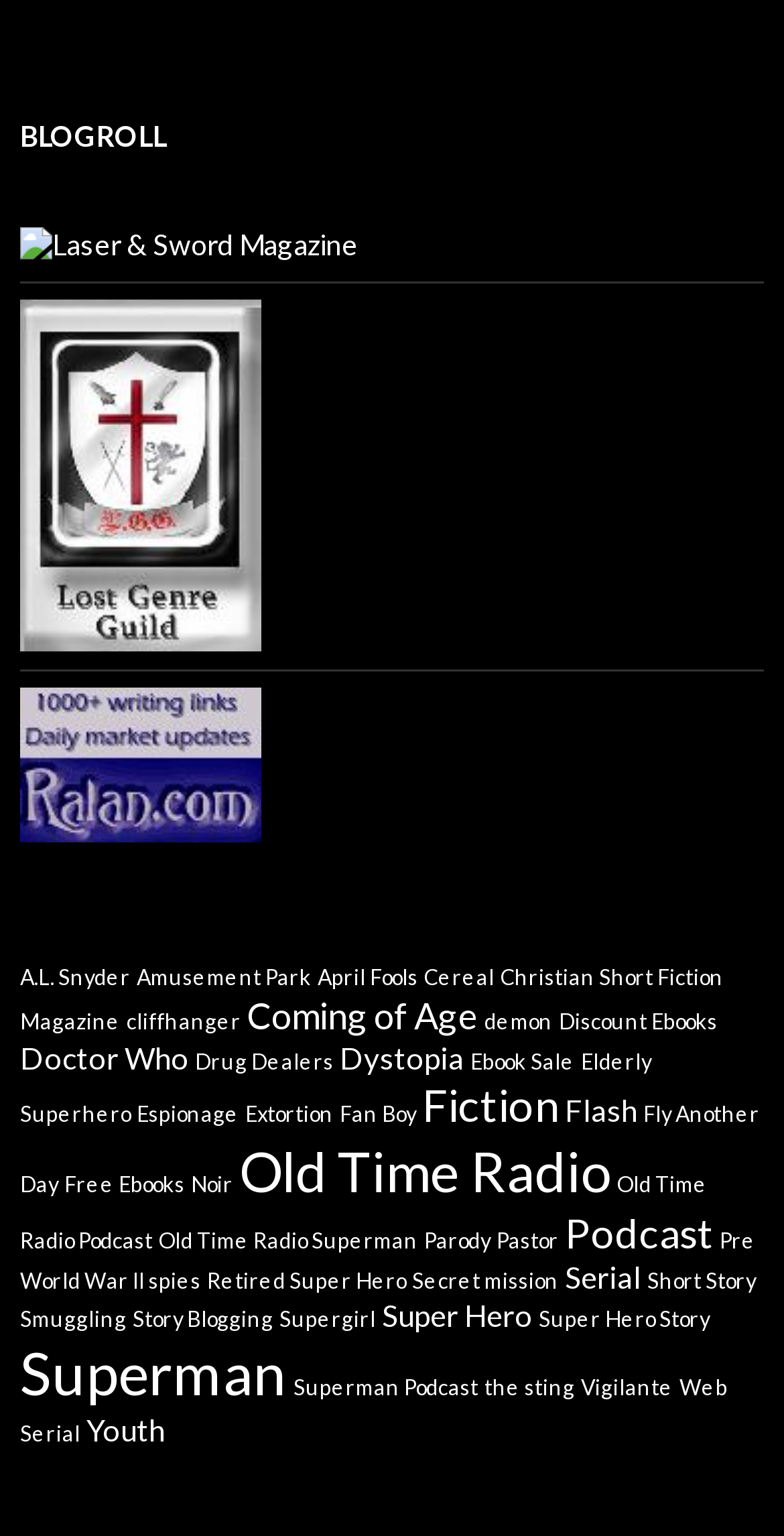Show the bounding box coordinates for the element that needs to be clicked to execute the following instruction: "Read articles about Superman". Provide the coordinates in the form of four float numbers between 0 and 1, i.e., [left, top, right, bottom].

[0.026, 0.871, 0.367, 0.917]